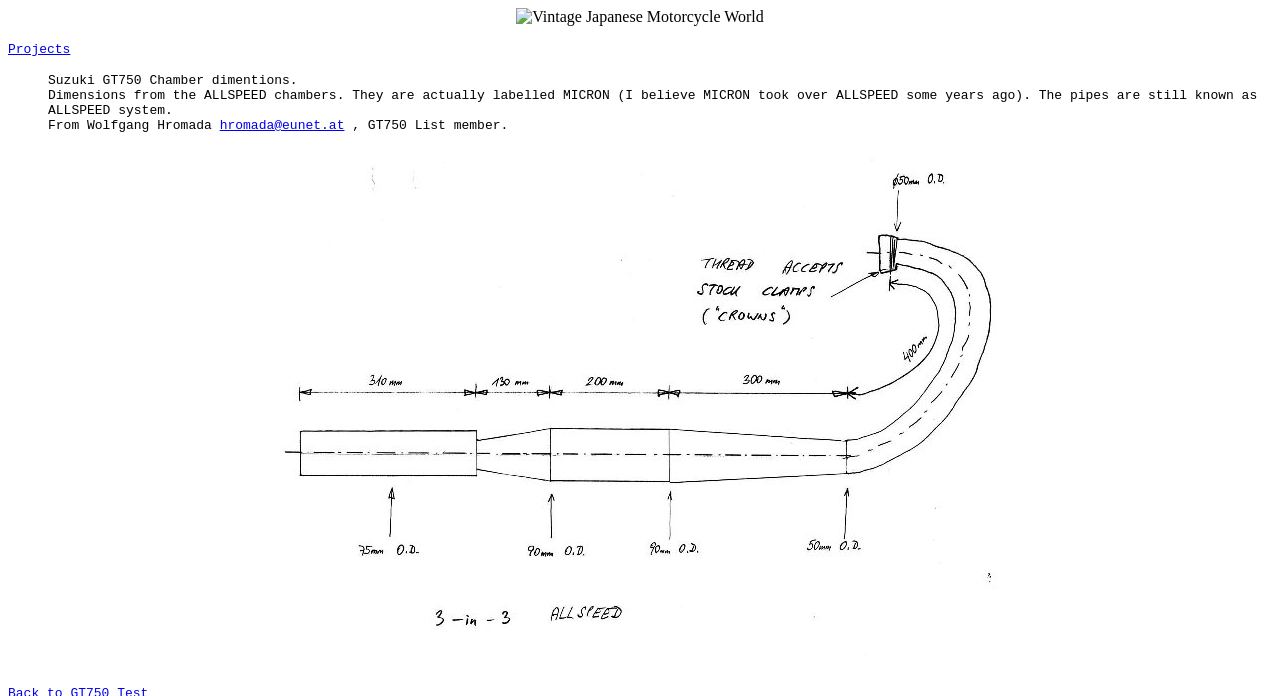Respond with a single word or phrase to the following question: What is the relationship between MICRON and ALLSPEED?

MICRON took over ALLSPEED